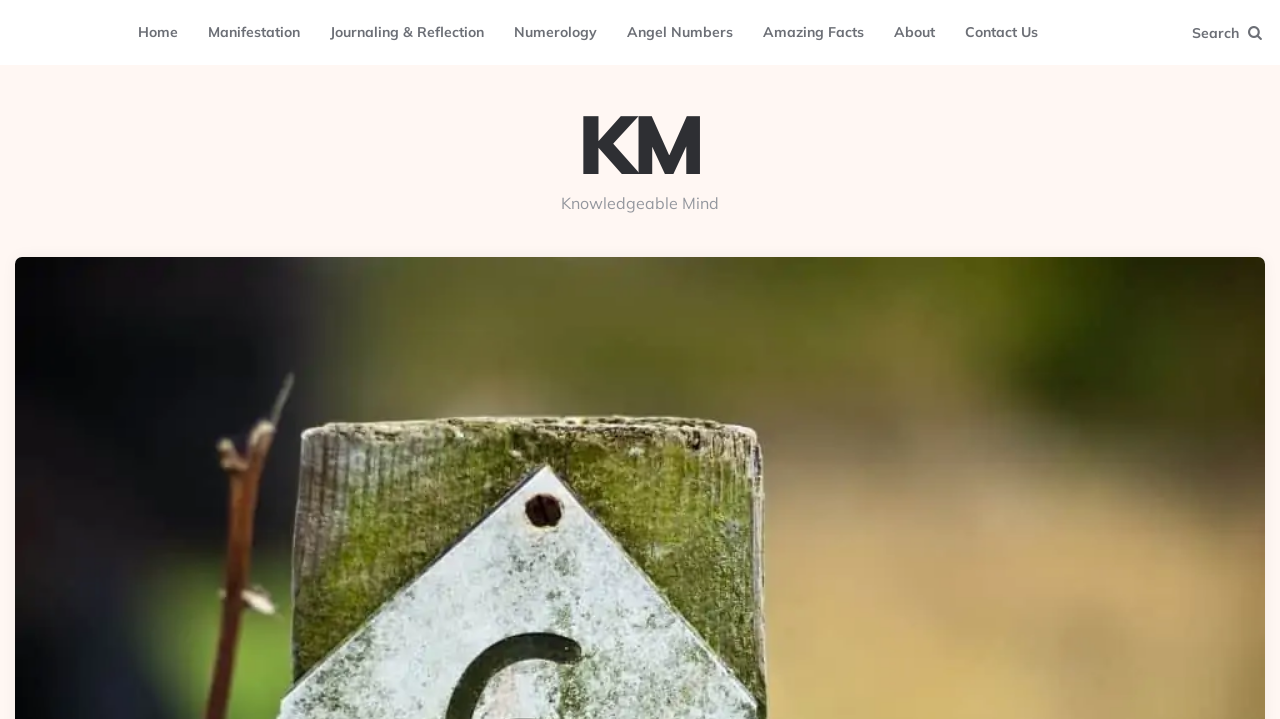Locate the primary heading on the webpage and return its text.

Number 6 In Numerology